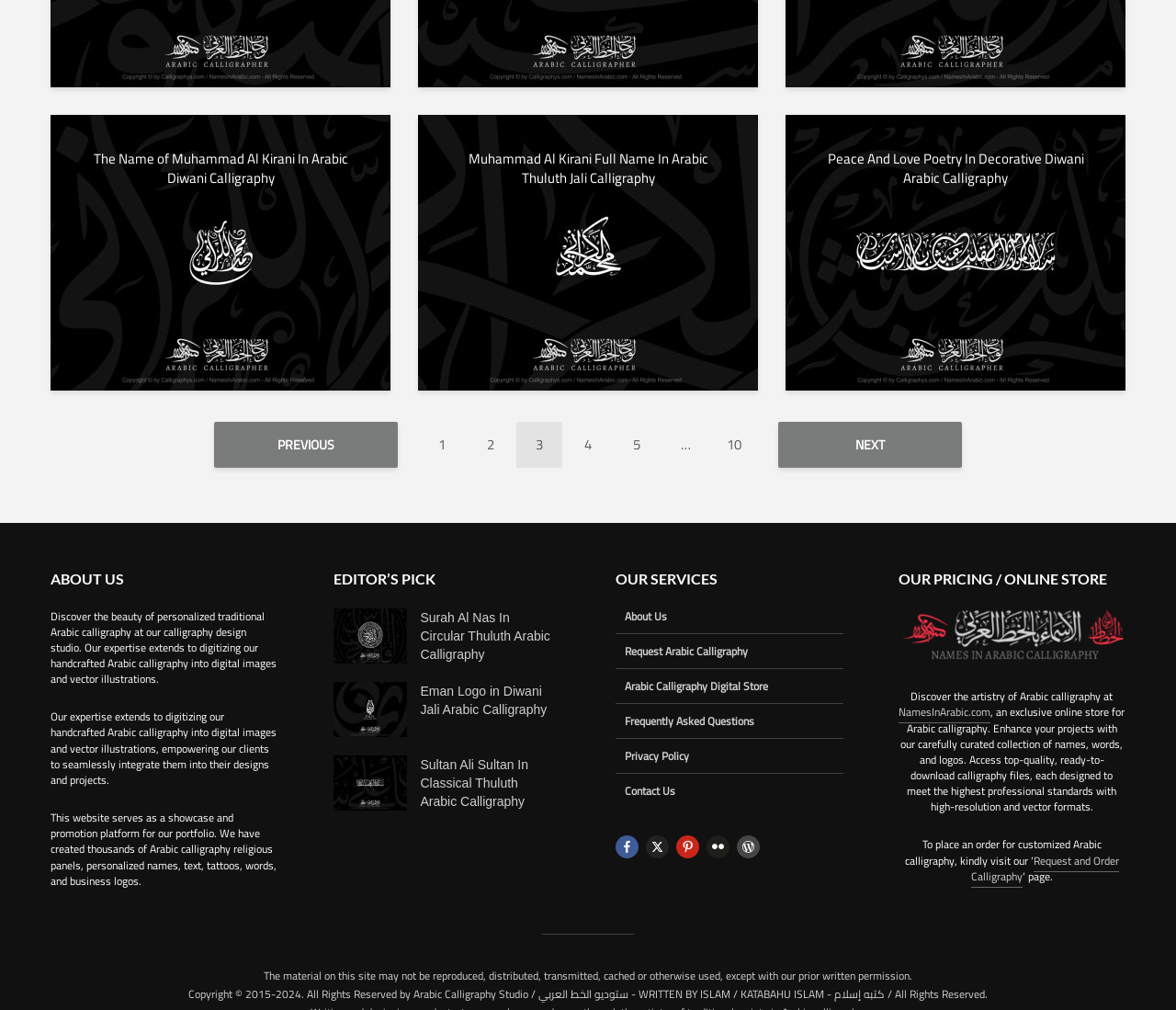Find the bounding box coordinates of the clickable region needed to perform the following instruction: "Click on 'Back to top'". The coordinates should be provided as four float numbers between 0 and 1, i.e., [left, top, right, bottom].

None